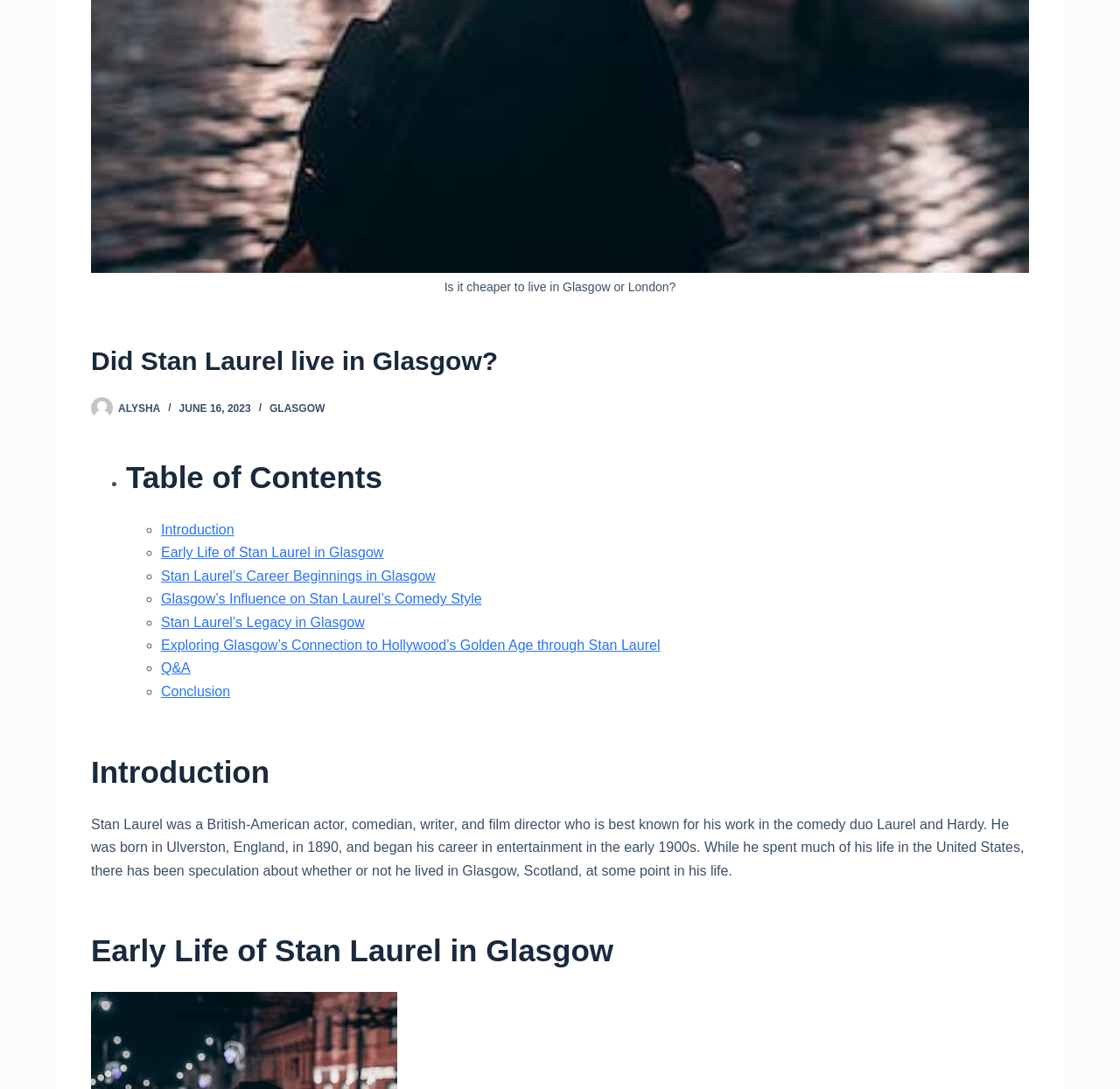Please provide the bounding box coordinates for the element that needs to be clicked to perform the instruction: "Read the article introduction". The coordinates must consist of four float numbers between 0 and 1, formatted as [left, top, right, bottom].

[0.081, 0.688, 0.919, 0.73]